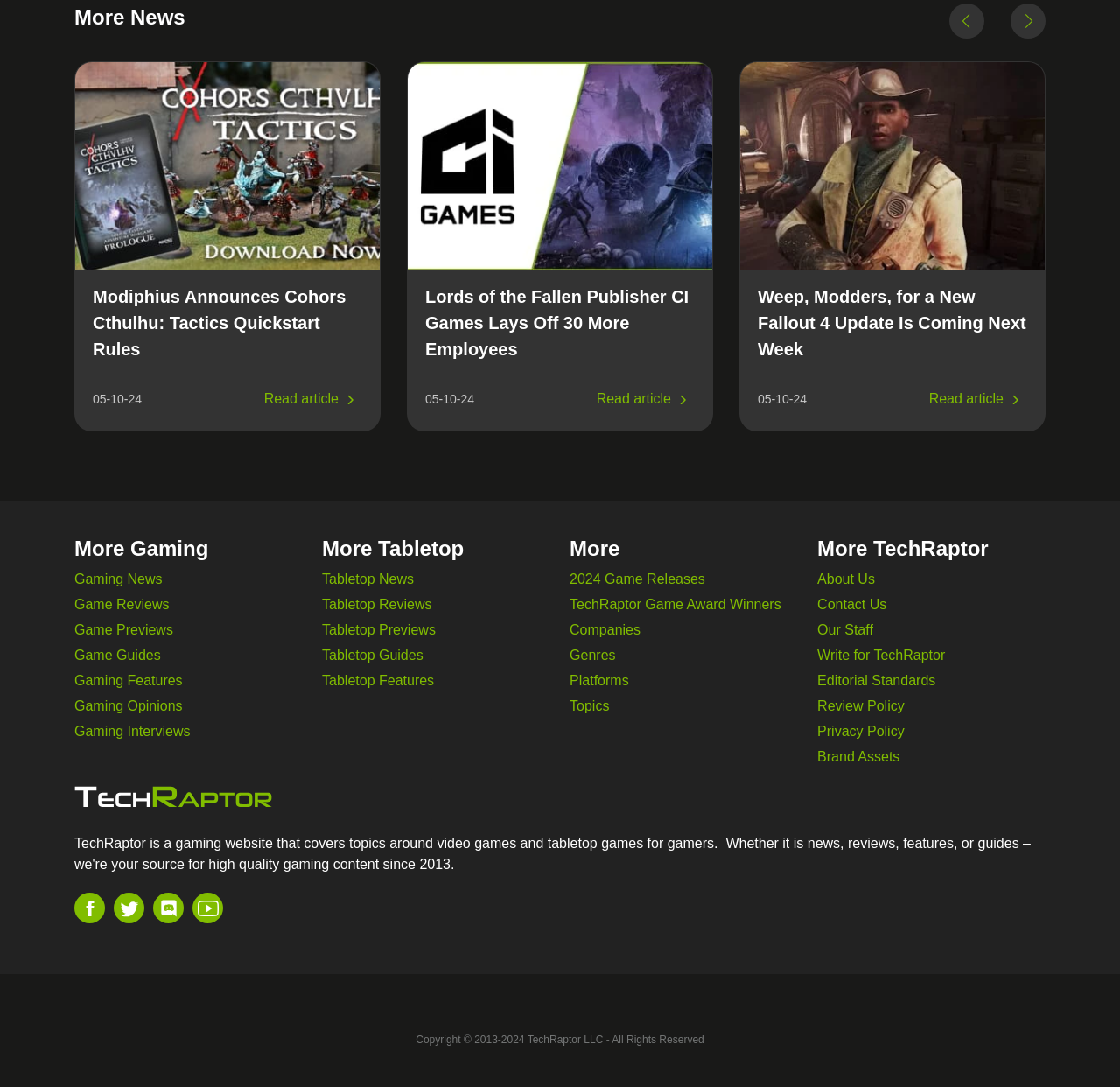Identify the bounding box coordinates for the element you need to click to achieve the following task: "Click the 'Previous slide' button". Provide the bounding box coordinates as four float numbers between 0 and 1, in the form [left, top, right, bottom].

[0.848, 0.003, 0.879, 0.036]